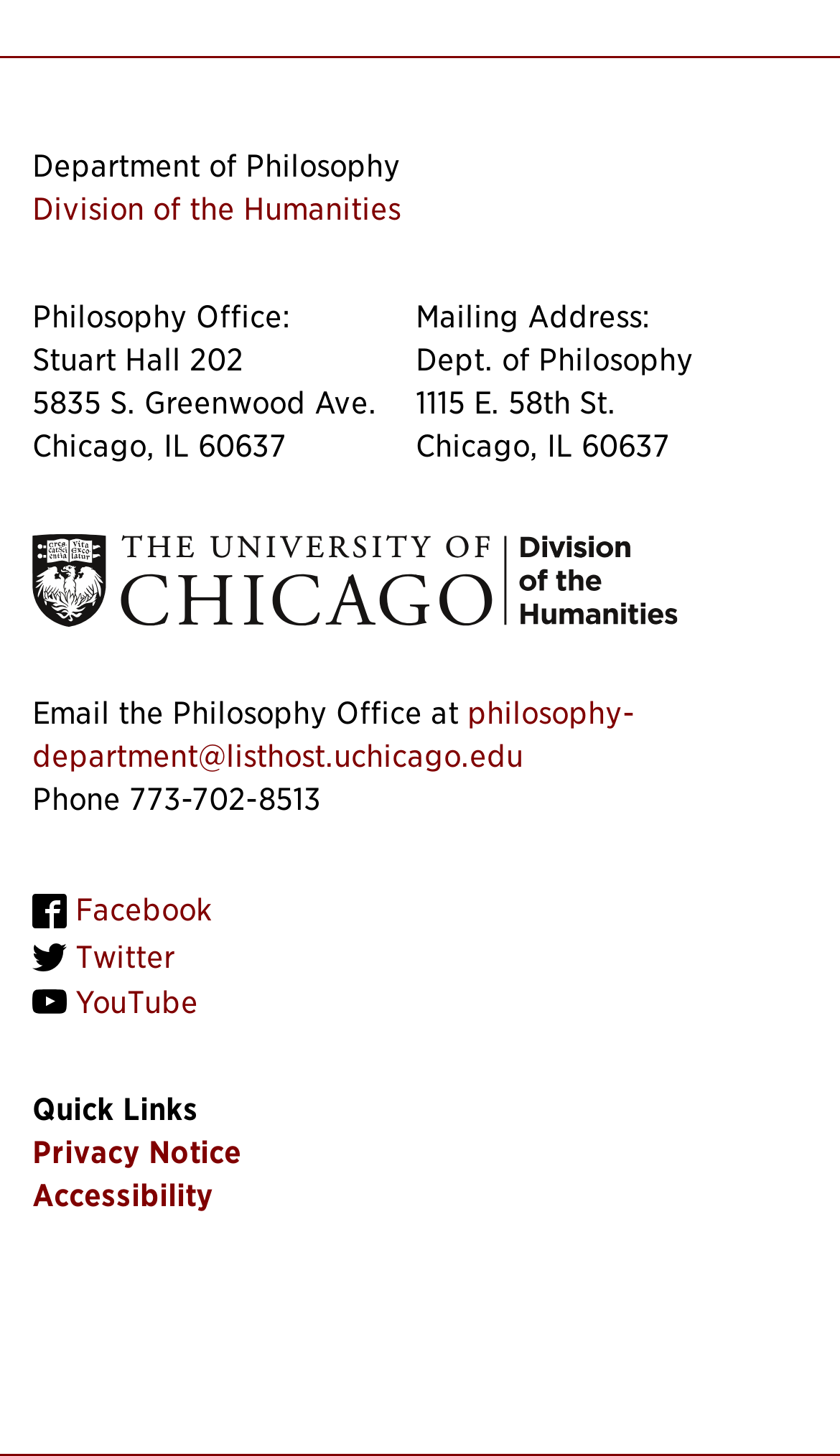Locate the bounding box coordinates for the element described below: "YouTube". The coordinates must be four float values between 0 and 1, formatted as [left, top, right, bottom].

[0.09, 0.677, 0.236, 0.7]